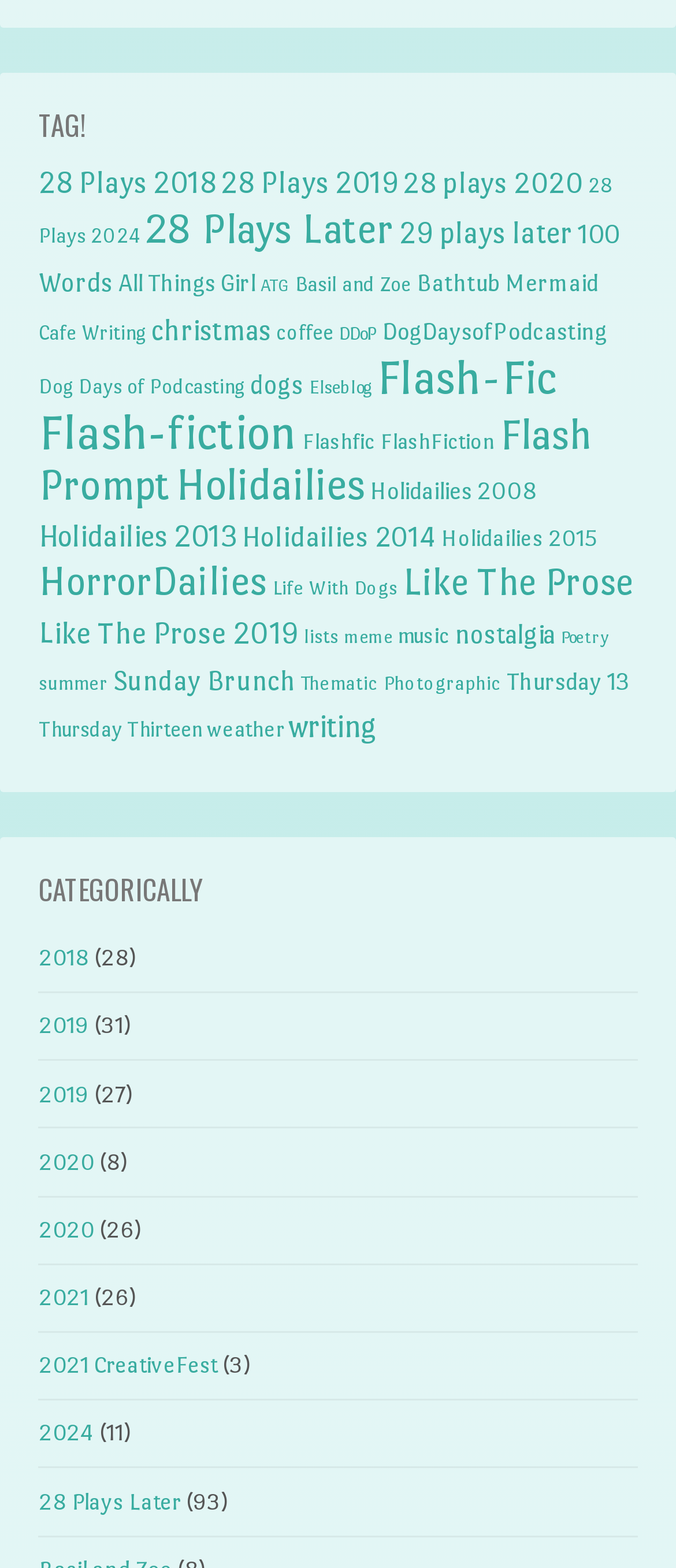Show the bounding box coordinates of the element that should be clicked to complete the task: "go to Holidailies 2013".

[0.057, 0.33, 0.35, 0.353]